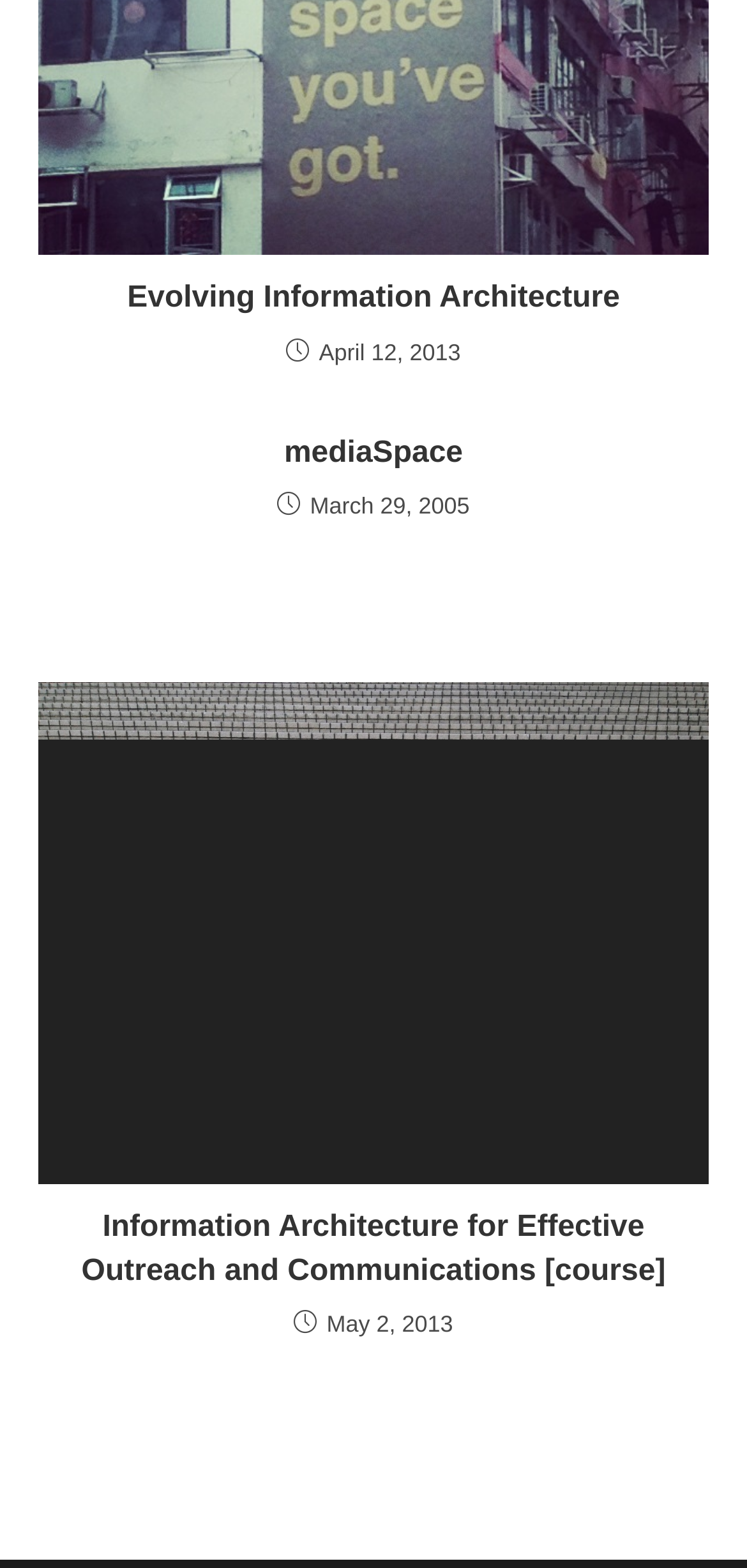Given the element description Evolving Information Architecture, predict the bounding box coordinates for the UI element in the webpage screenshot. The format should be (top-left x, top-left y, bottom-right x, bottom-right y), and the values should be between 0 and 1.

[0.082, 0.178, 0.918, 0.205]